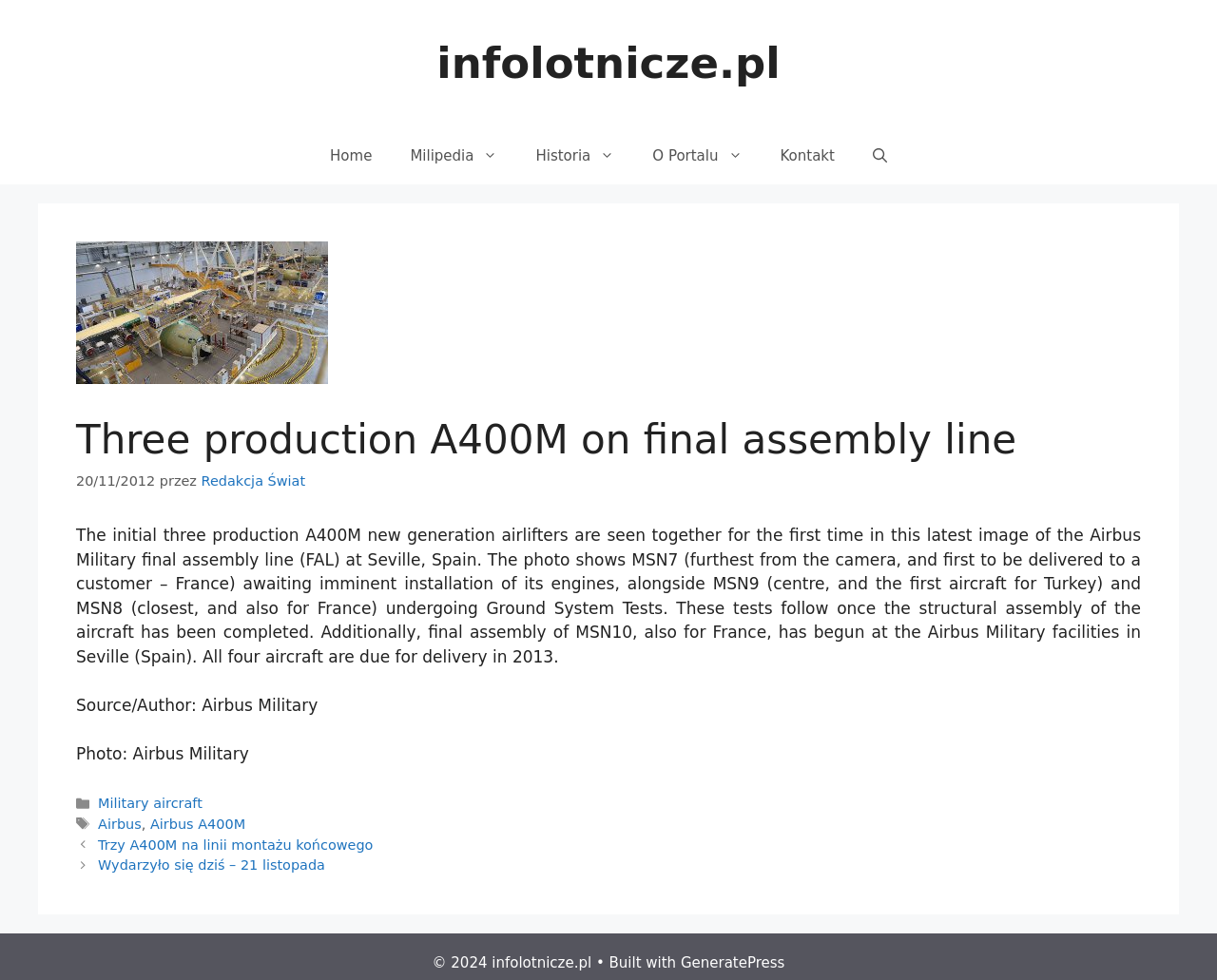Please specify the coordinates of the bounding box for the element that should be clicked to carry out this instruction: "go to home page". The coordinates must be four float numbers between 0 and 1, formatted as [left, top, right, bottom].

[0.256, 0.13, 0.321, 0.188]